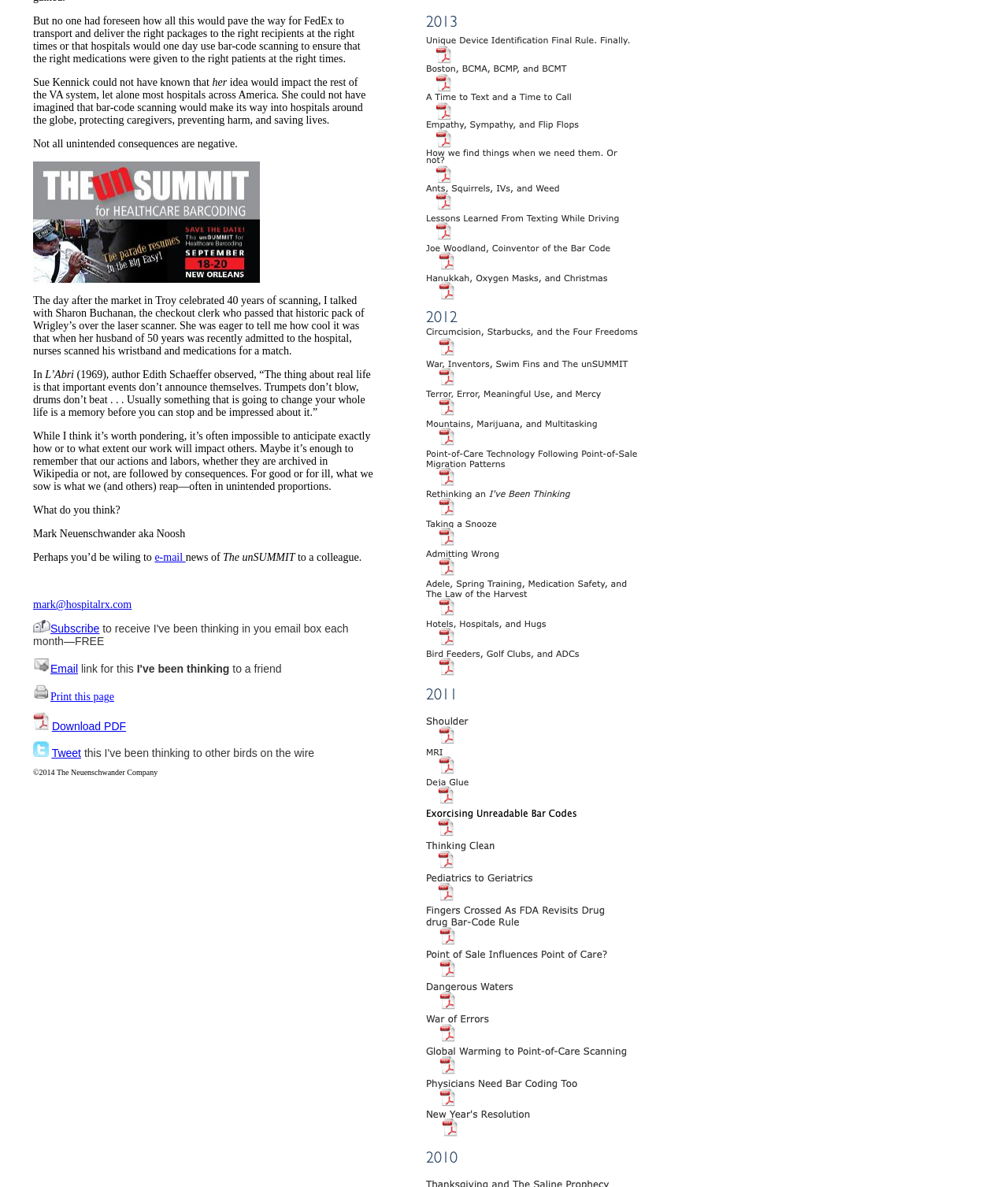Provide the bounding box coordinates of the HTML element this sentence describes: "Email". The bounding box coordinates consist of four float numbers between 0 and 1, i.e., [left, top, right, bottom].

[0.05, 0.558, 0.077, 0.569]